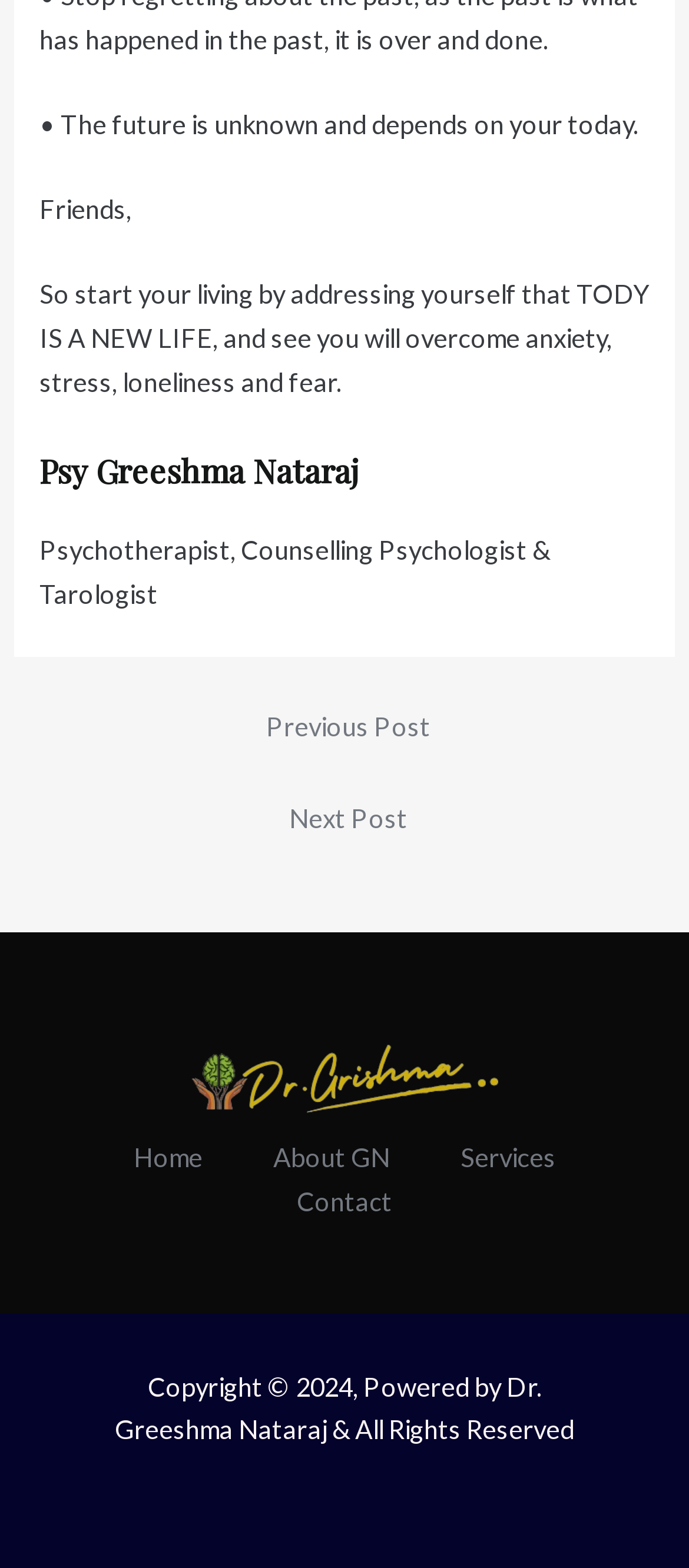Please look at the image and answer the question with a detailed explanation: How many posts can be navigated from the current page?

The post navigation links can be found in the 'Post navigation' element. There are two links: 'Previous Post' and 'Next Post'. These links are located in the middle of the page, indicating that they are used to navigate to other posts.